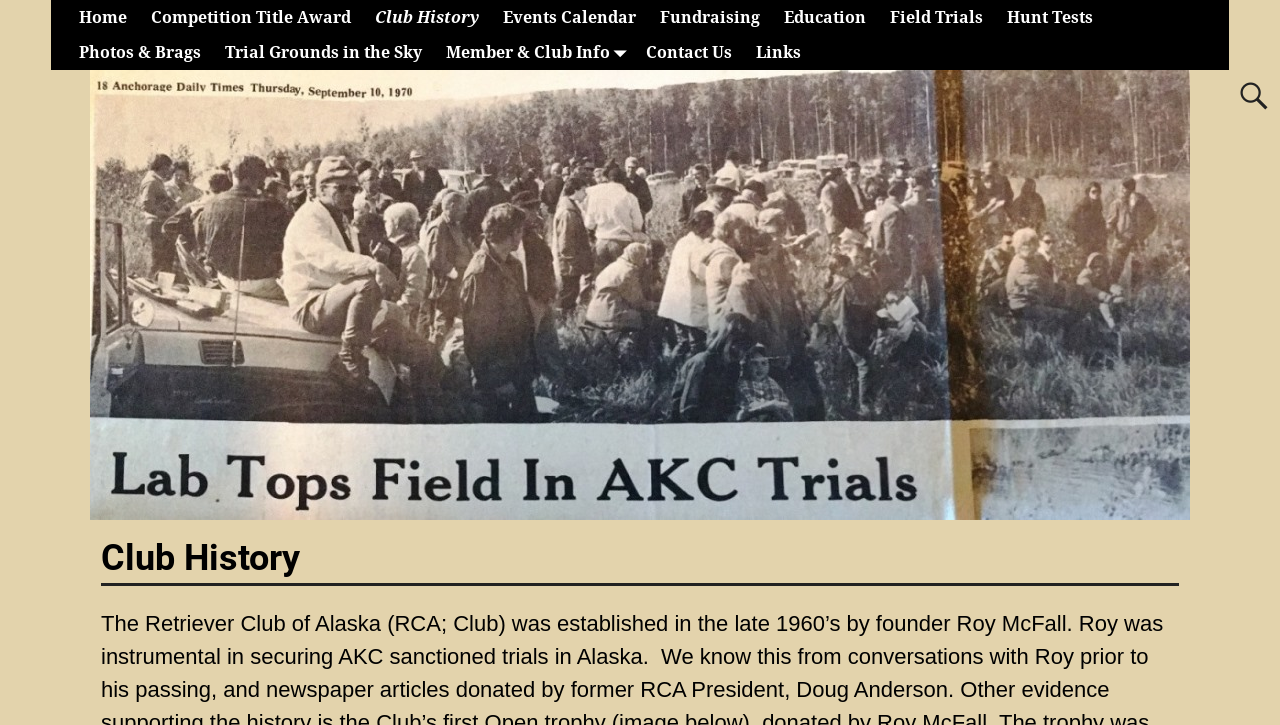What is the purpose of the search box?
Kindly answer the question with as much detail as you can.

I inferred the purpose of the search box by its location and design, which is typically used for searching the website's content.